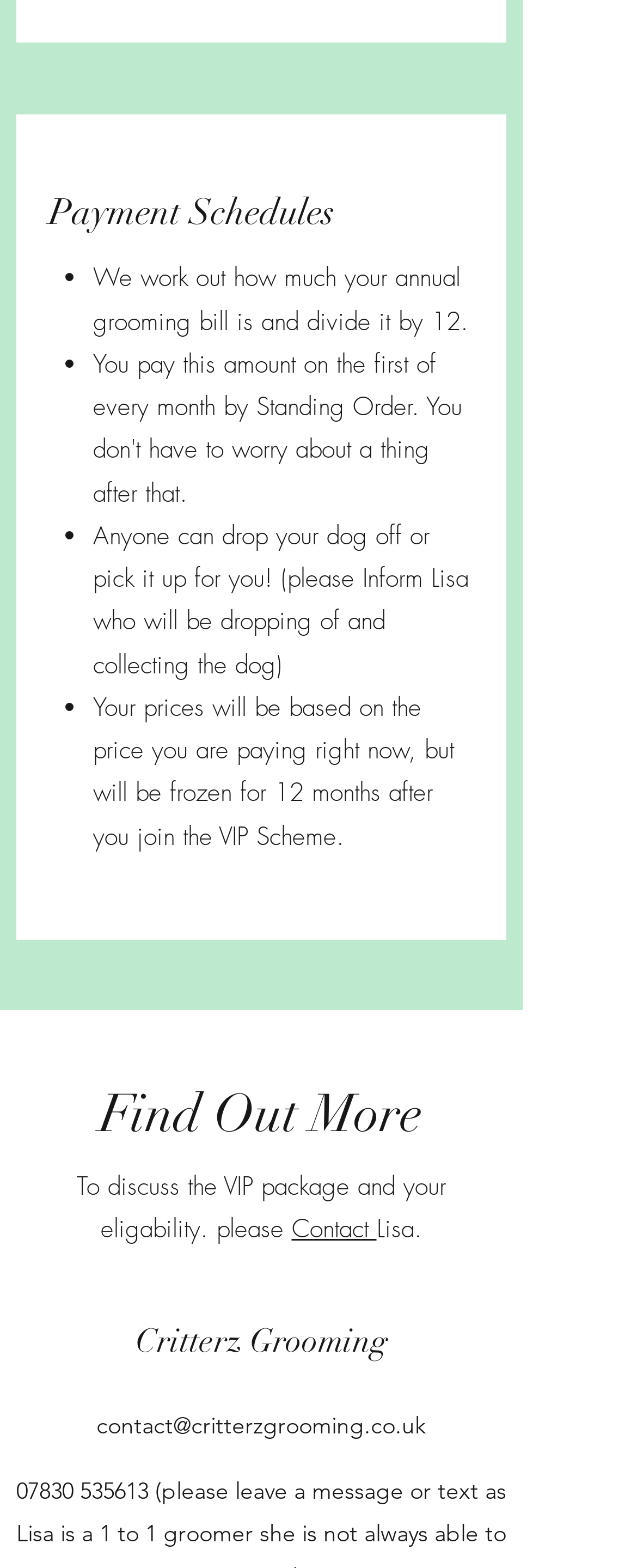What is the phone number to contact?
Carefully analyze the image and provide a detailed answer to the question.

The phone number to contact is 07830 535613, which is provided as a link at the bottom of the webpage.